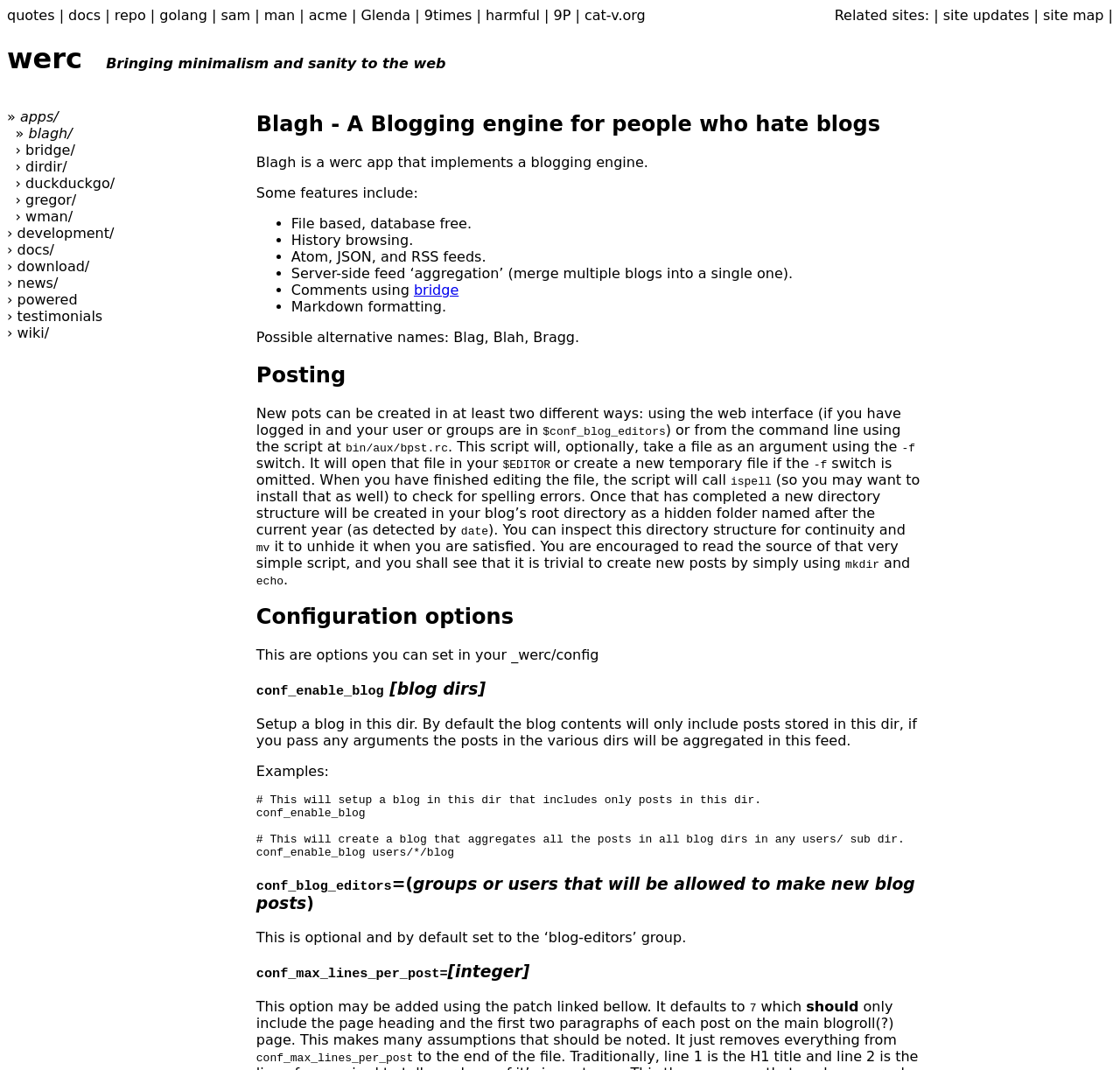Please identify the bounding box coordinates of the clickable area that will fulfill the following instruction: "Read about 'Posting' options". The coordinates should be in the format of four float numbers between 0 and 1, i.e., [left, top, right, bottom].

[0.229, 0.339, 0.821, 0.362]